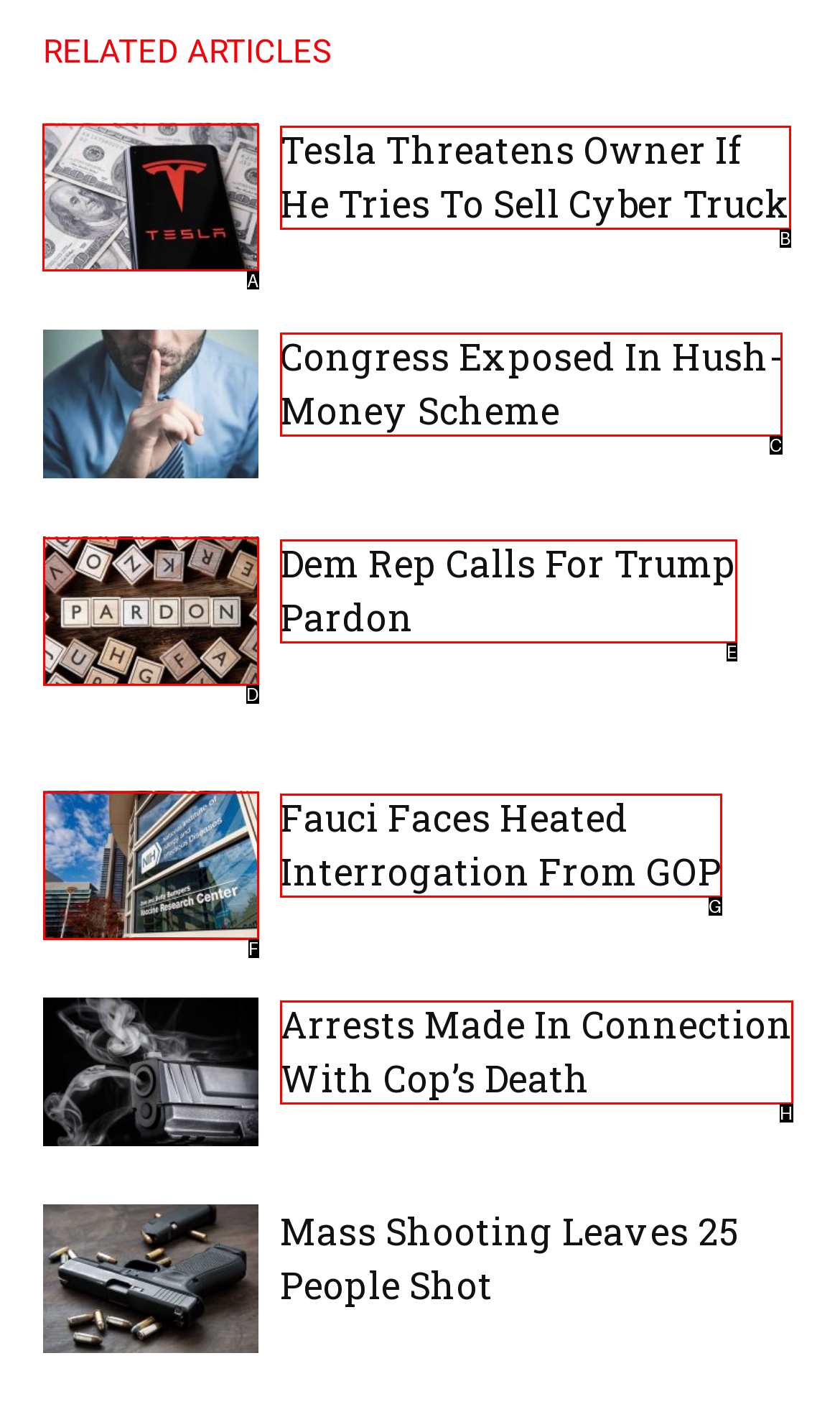Identify the correct UI element to click to follow this instruction: Click on 'Tesla Threatens Owner If He Tries To Sell Cyber Truck'
Respond with the letter of the appropriate choice from the displayed options.

A